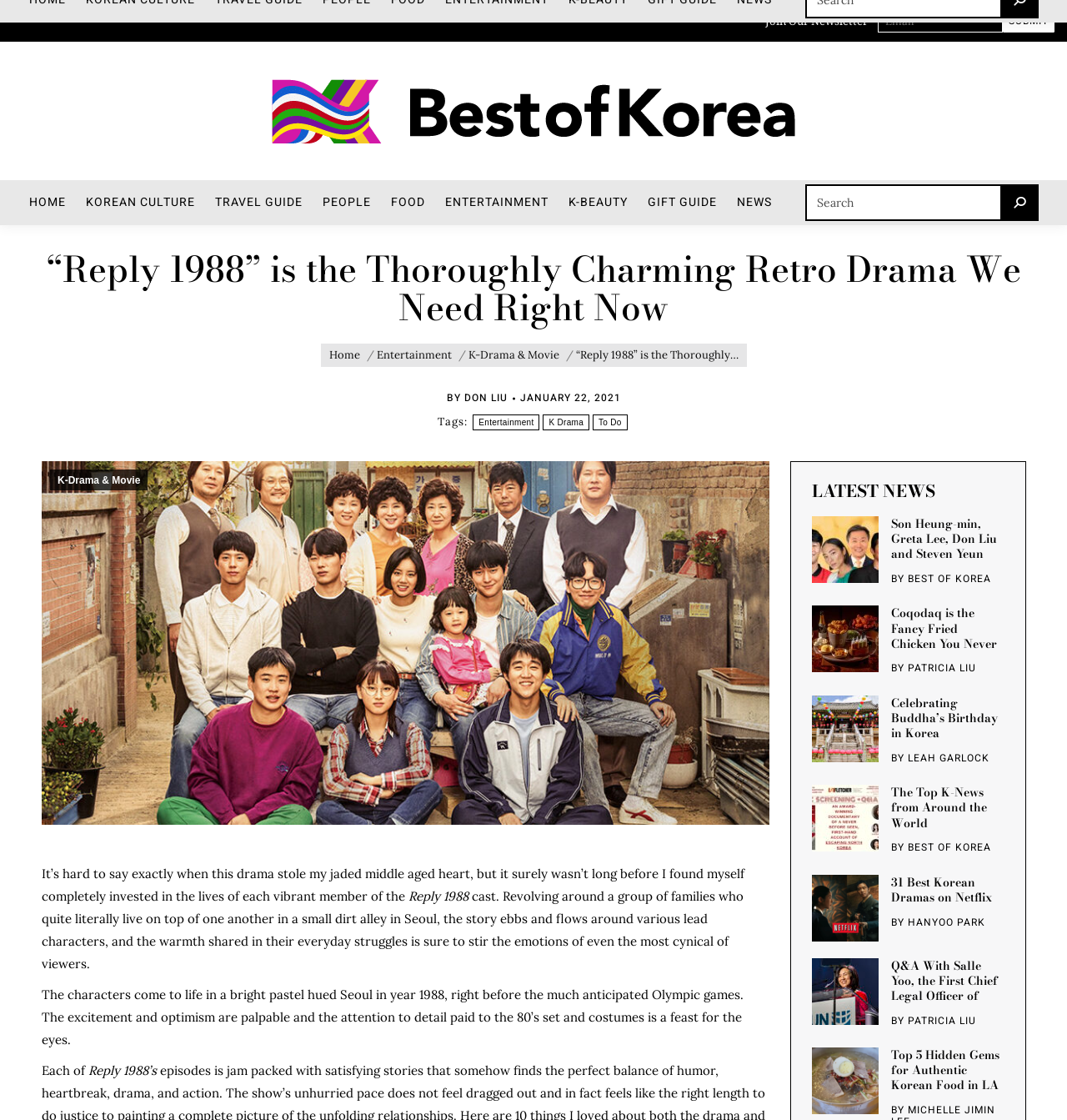Find the bounding box coordinates of the element to click in order to complete the given instruction: "Click on the link to Best of Korea."

[0.255, 0.064, 0.745, 0.134]